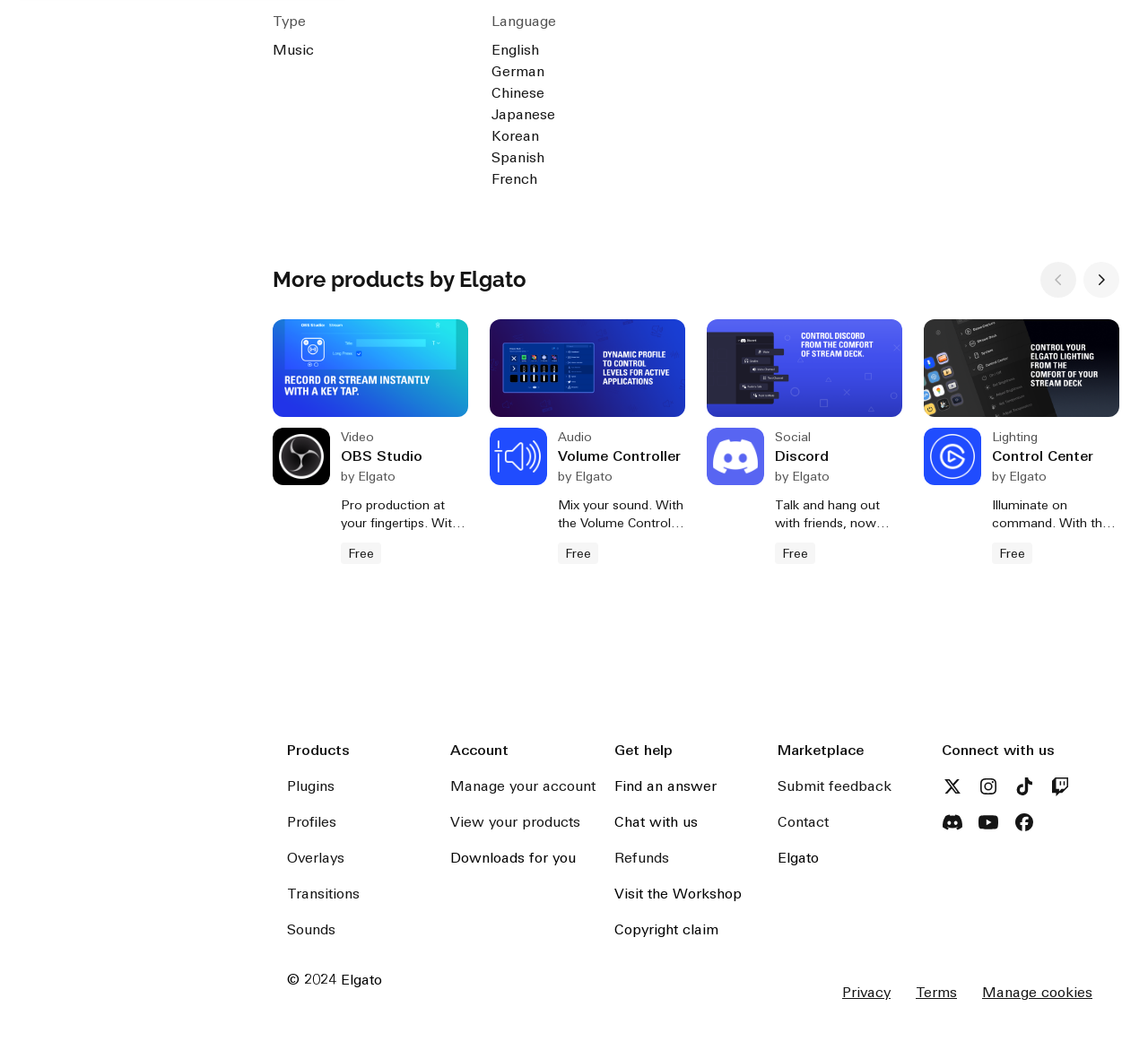How many slides are there in the 'More products by Elgato' section?
Relying on the image, give a concise answer in one word or a brief phrase.

8